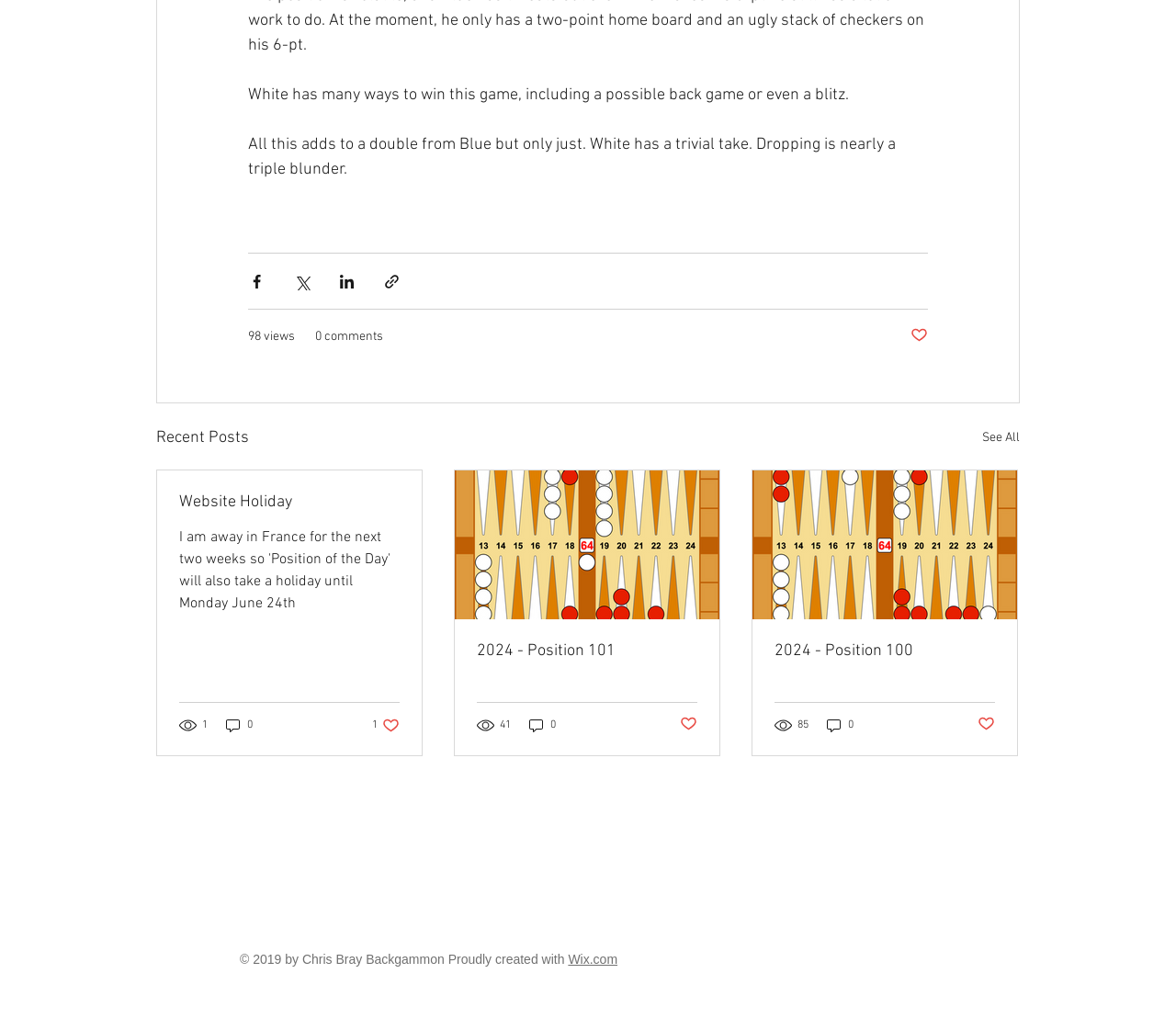Using the details from the image, please elaborate on the following question: What is the topic of the recent posts?

Based on the webpage, the recent posts section contains articles with links and descriptions related to backgammon, such as 'Website Holiday', '2024 - Position 101', and '2024 - Position 100'. This suggests that the topic of the recent posts is backgammon.